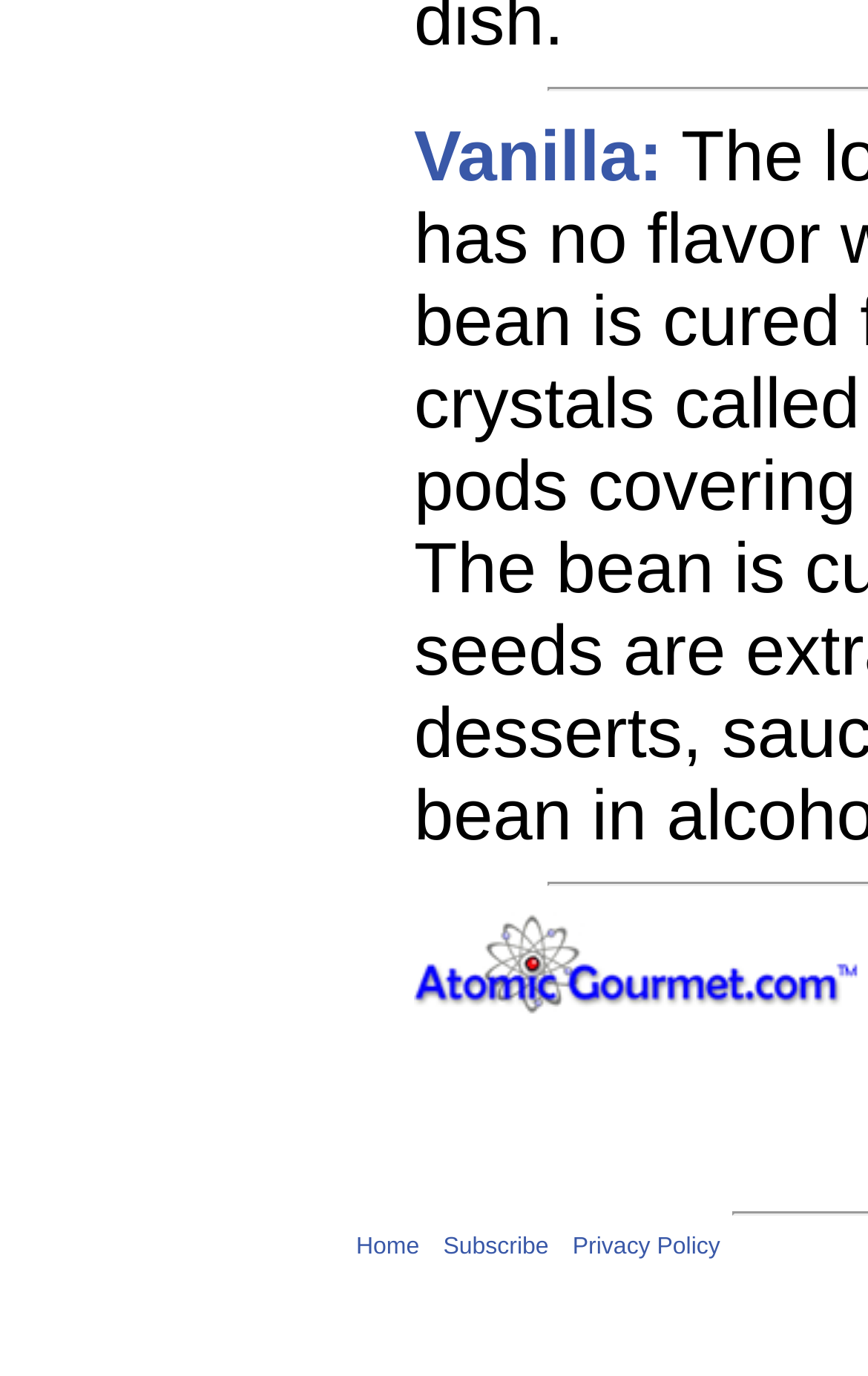Provide a one-word or short-phrase answer to the question:
What character separates the links in the bottom navigation bar?

|